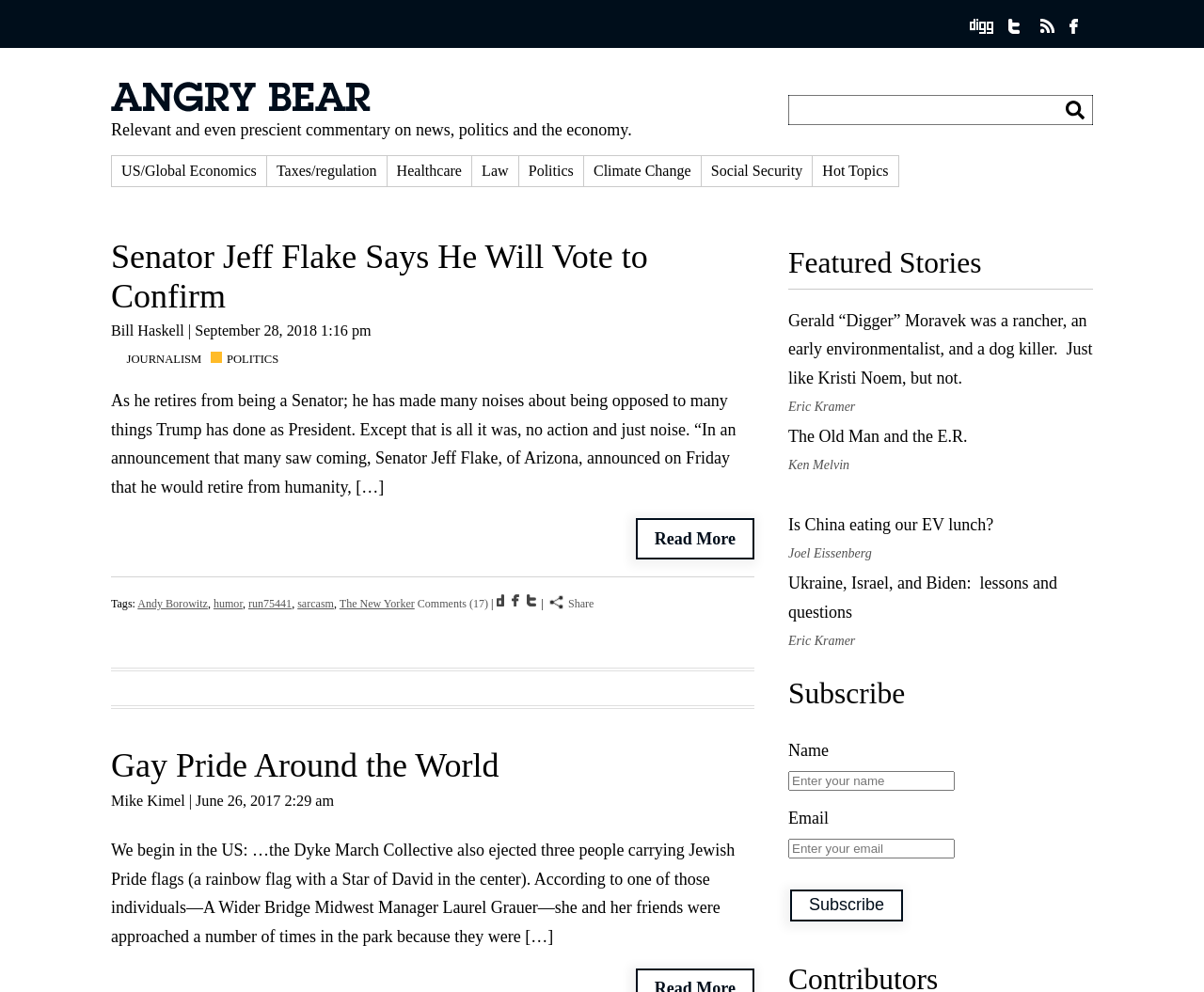Provide a one-word or short-phrase response to the question:
How many links are in the 'Featured Stories' section?

4